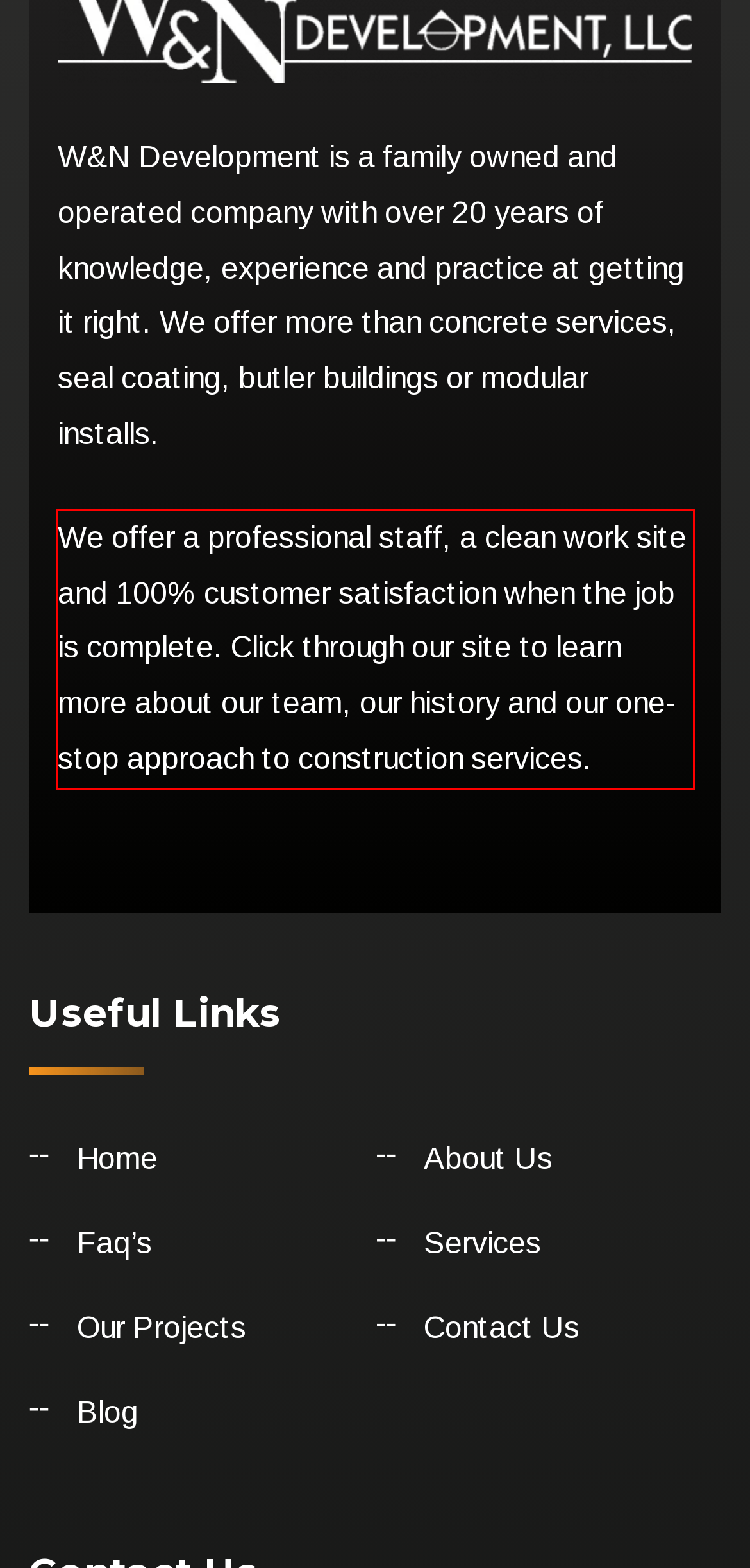Please use OCR to extract the text content from the red bounding box in the provided webpage screenshot.

We offer a professional staff, a clean work site and 100% customer satisfaction when the job is complete. Click through our site to learn more about our team, our history and our one-stop approach to construction services.